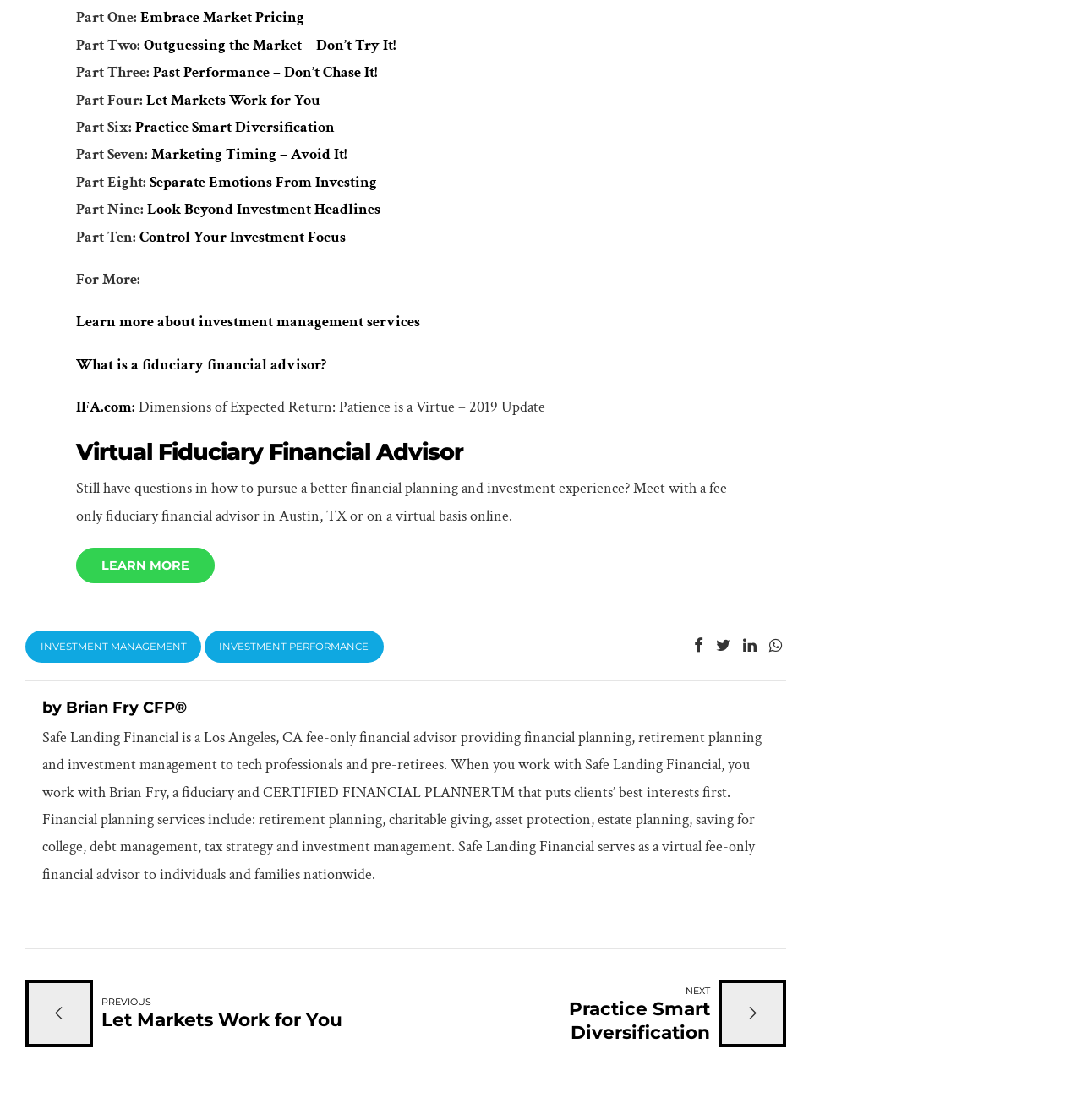What is the location of Safe Landing Financial?
Give a detailed explanation using the information visible in the image.

I read the text 'Safe Landing Financial is a Los Angeles, CA fee-only financial advisor...' which indicates that Safe Landing Financial is located in Los Angeles, CA.